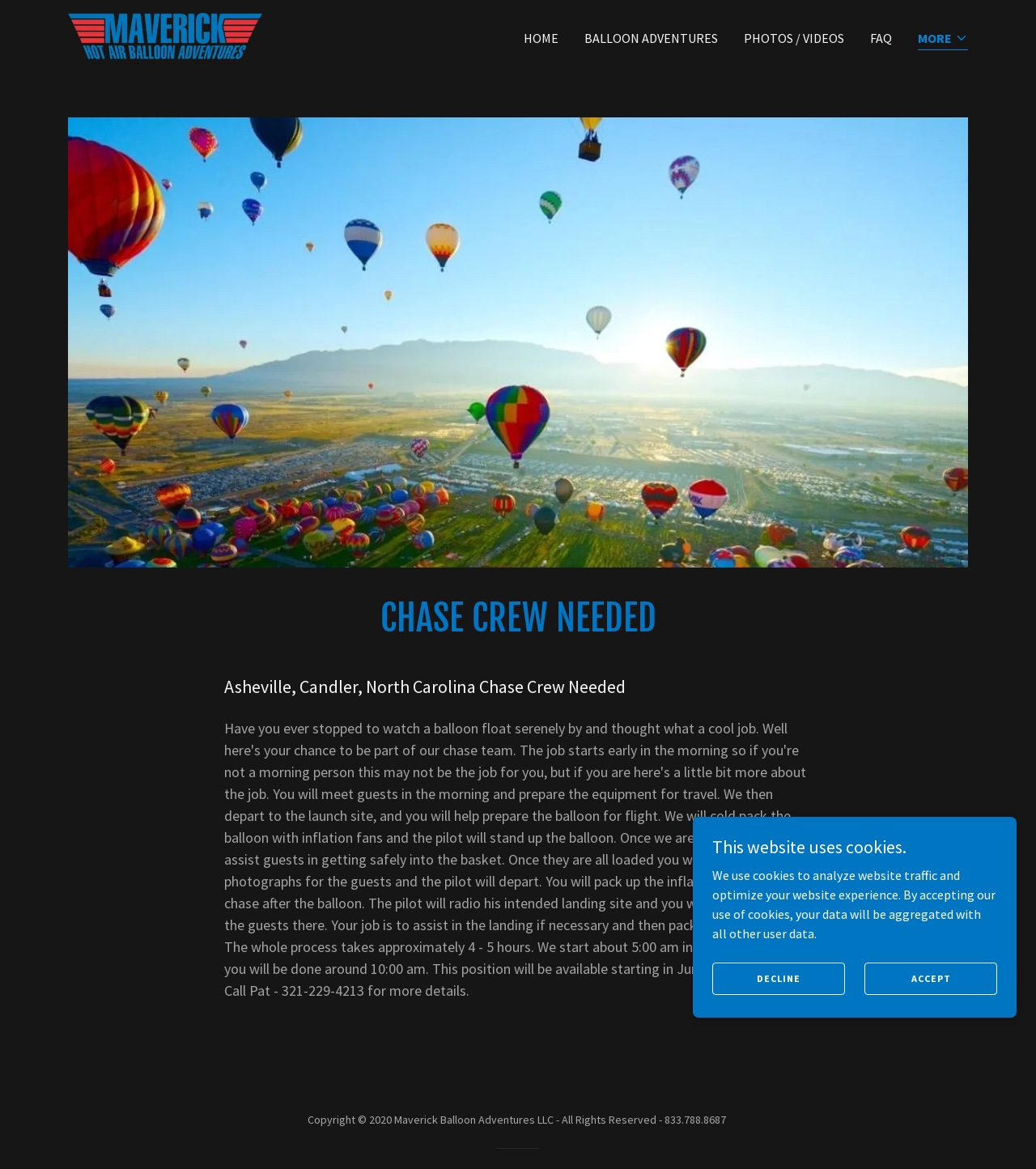Examine the screenshot and answer the question in as much detail as possible: What is the copyright year of the website?

I found the copyright year by looking at the static text element that says 'Copyright © 2020 Maverick Balloon Adventures LLC - All Rights Reserved - 833.788.8687'.